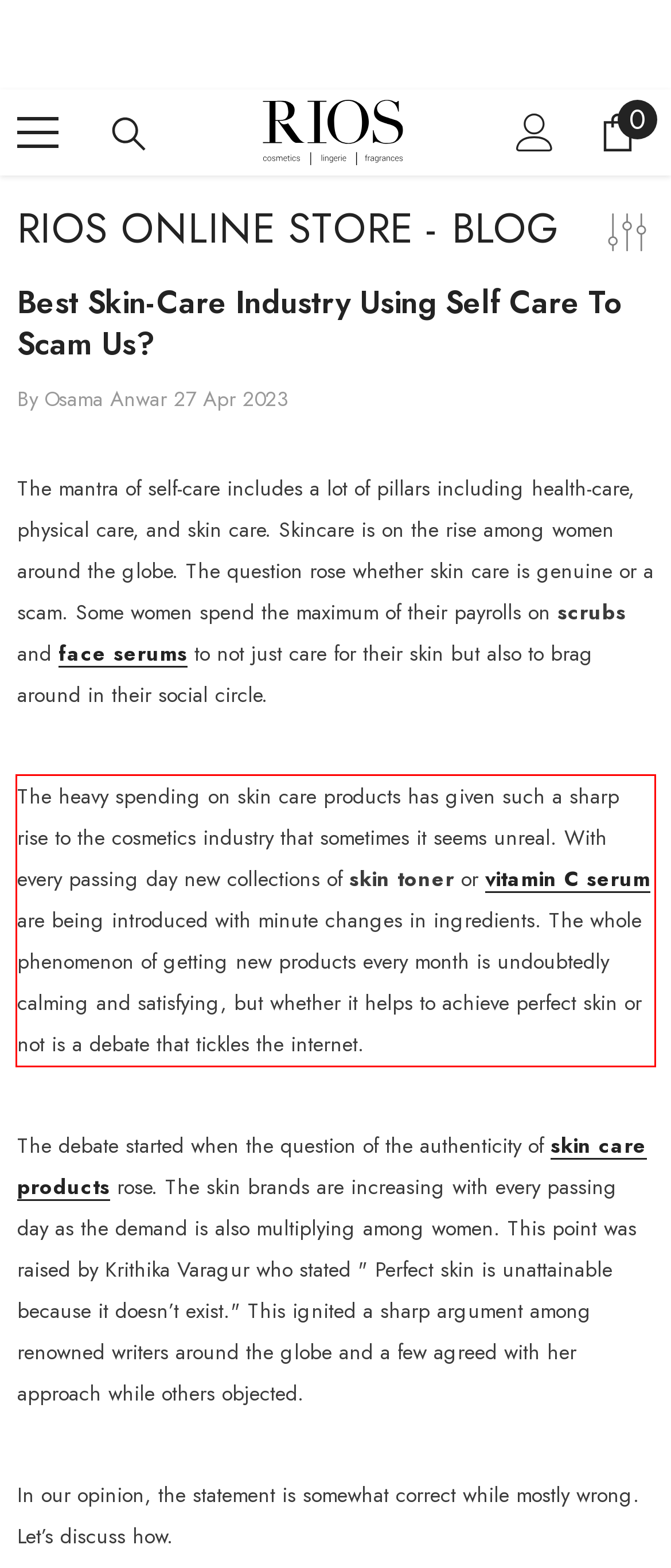Given a screenshot of a webpage containing a red rectangle bounding box, extract and provide the text content found within the red bounding box.

The heavy spending on skin care products has given such a sharp rise to the cosmetics industry that sometimes it seems unreal. With every passing day new collections of skin toner or vitamin C serum are being introduced with minute changes in ingredients. The whole phenomenon of getting new products every month is undoubtedly calming and satisfying, but whether it helps to achieve perfect skin or not is a debate that tickles the internet.